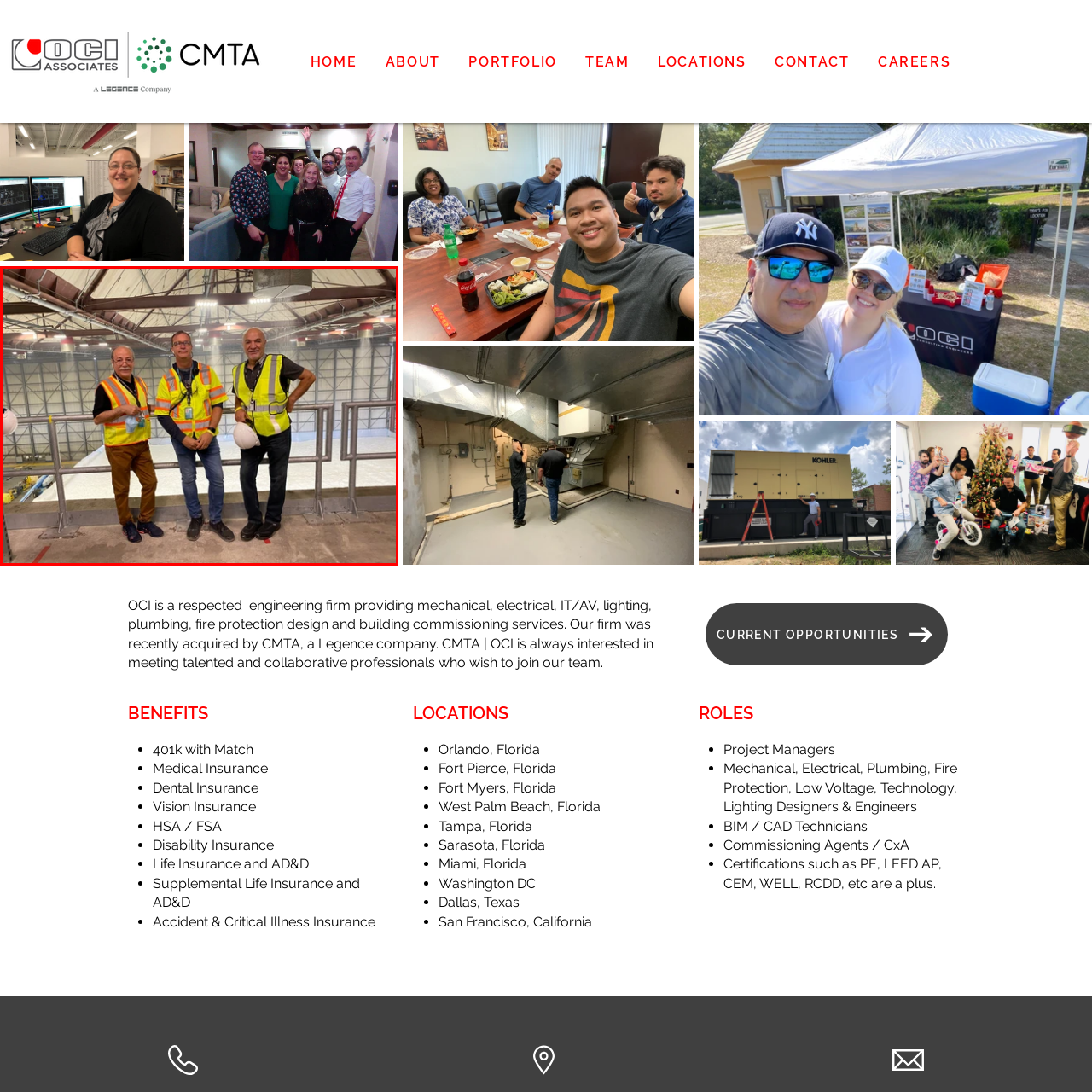Generate an elaborate caption for the image highlighted within the red boundary.

In this image, three professionals are posed on a construction site, showcasing their commitment to safety and teamwork. Each individual is donning a reflective safety vest, which highlights the importance of visibility in work environments, particularly during active construction. 

The man on the left, sporting a black shirt beneath his vest, is holding a face mask, indicating the site's safety protocols. The second person in the middle wears glasses and is actively engaging with his colleagues, showcasing a collaborative spirit. On the right, the third individual, who is also wearing a safety vest, is confidently standing with his arms crossed, exuding a sense of authority and experience.

The background features a large, spacious construction area, emphasizing the scale of the project they are involved in. The structure's high ceiling and industrial lighting illustrate a well-equipped and professional environment, conducive to their work in engineering and design. This scene not only captures the individuals but also reflects the essence of teamwork in the engineering and construction fields.